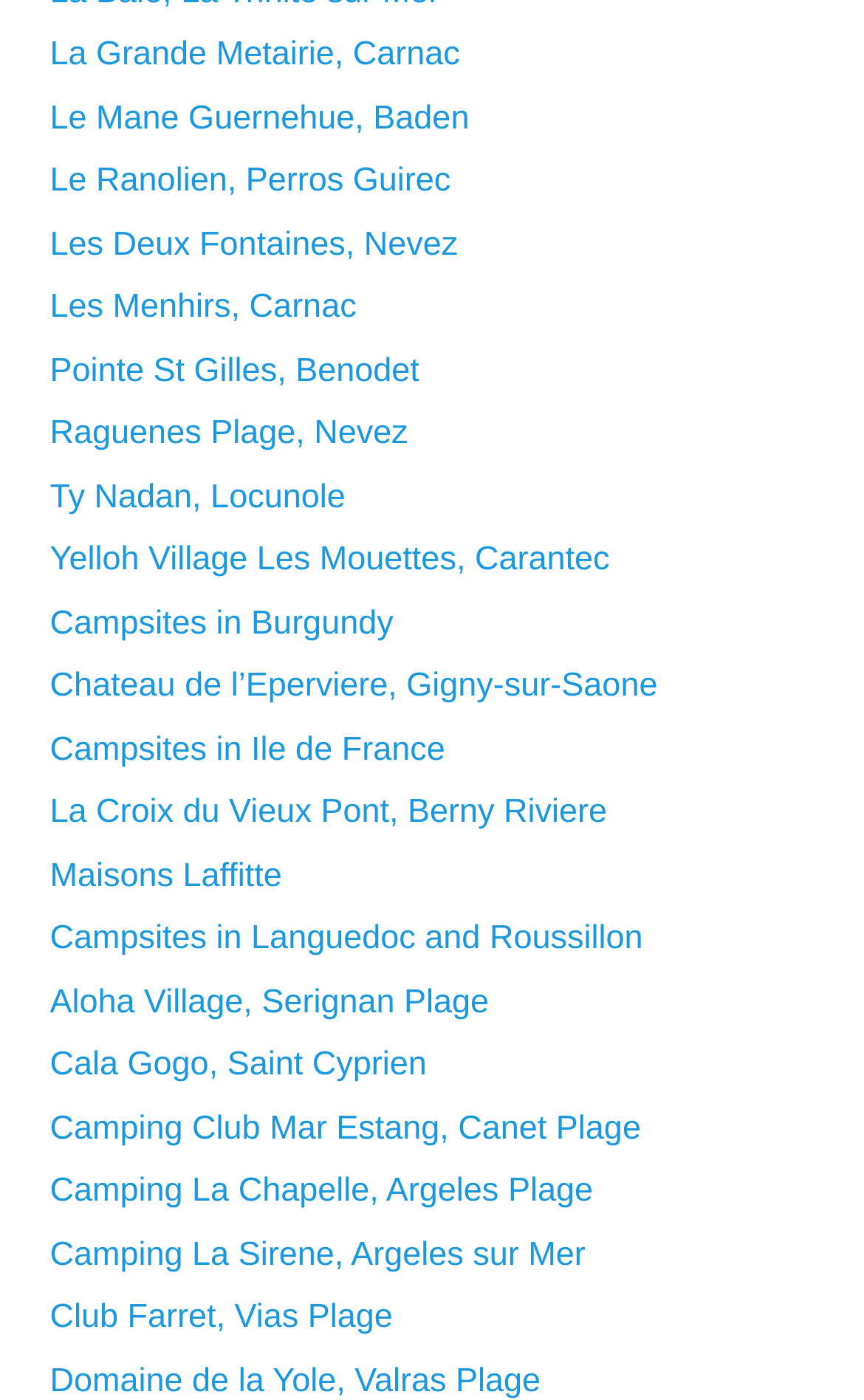Highlight the bounding box coordinates of the region I should click on to meet the following instruction: "View campsites in Languedoc and Roussillon".

[0.058, 0.657, 0.744, 0.684]